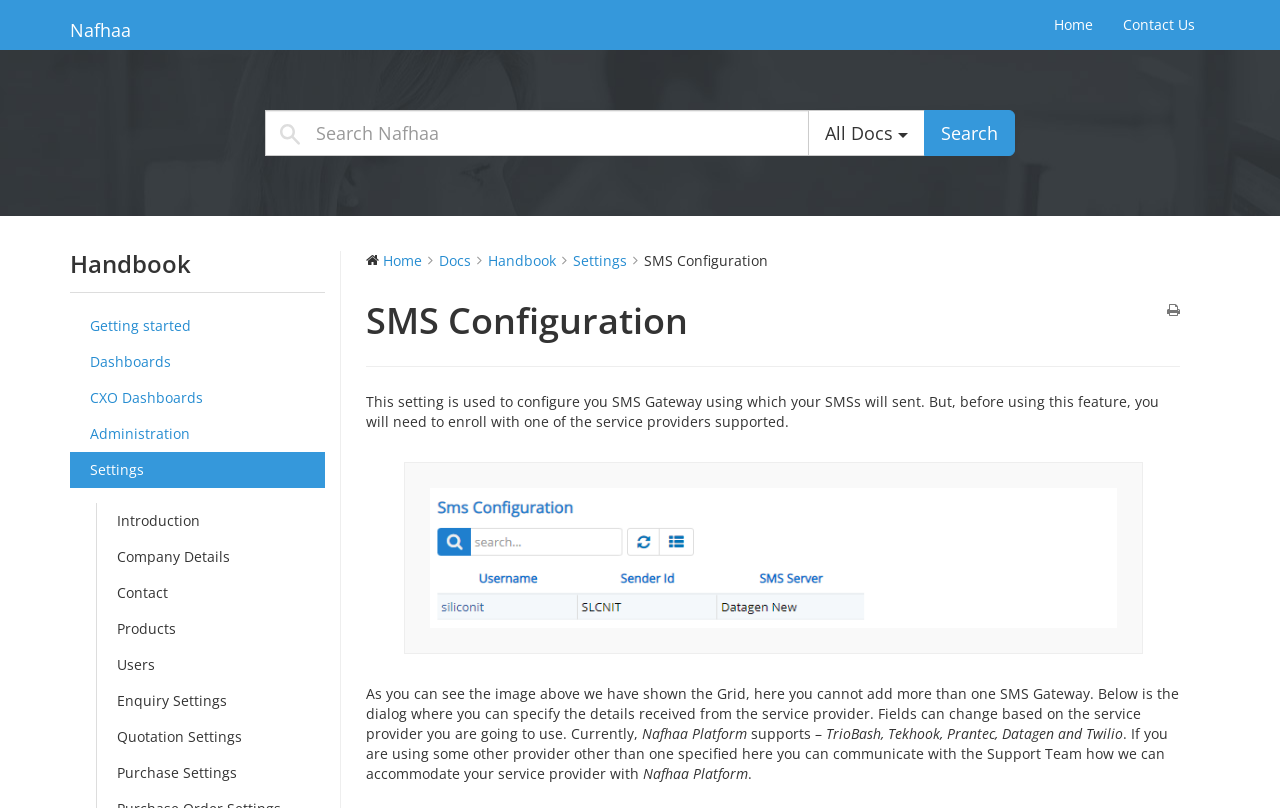Pinpoint the bounding box coordinates of the clickable area needed to execute the instruction: "Switch to English language". The coordinates should be specified as four float numbers between 0 and 1, i.e., [left, top, right, bottom].

None